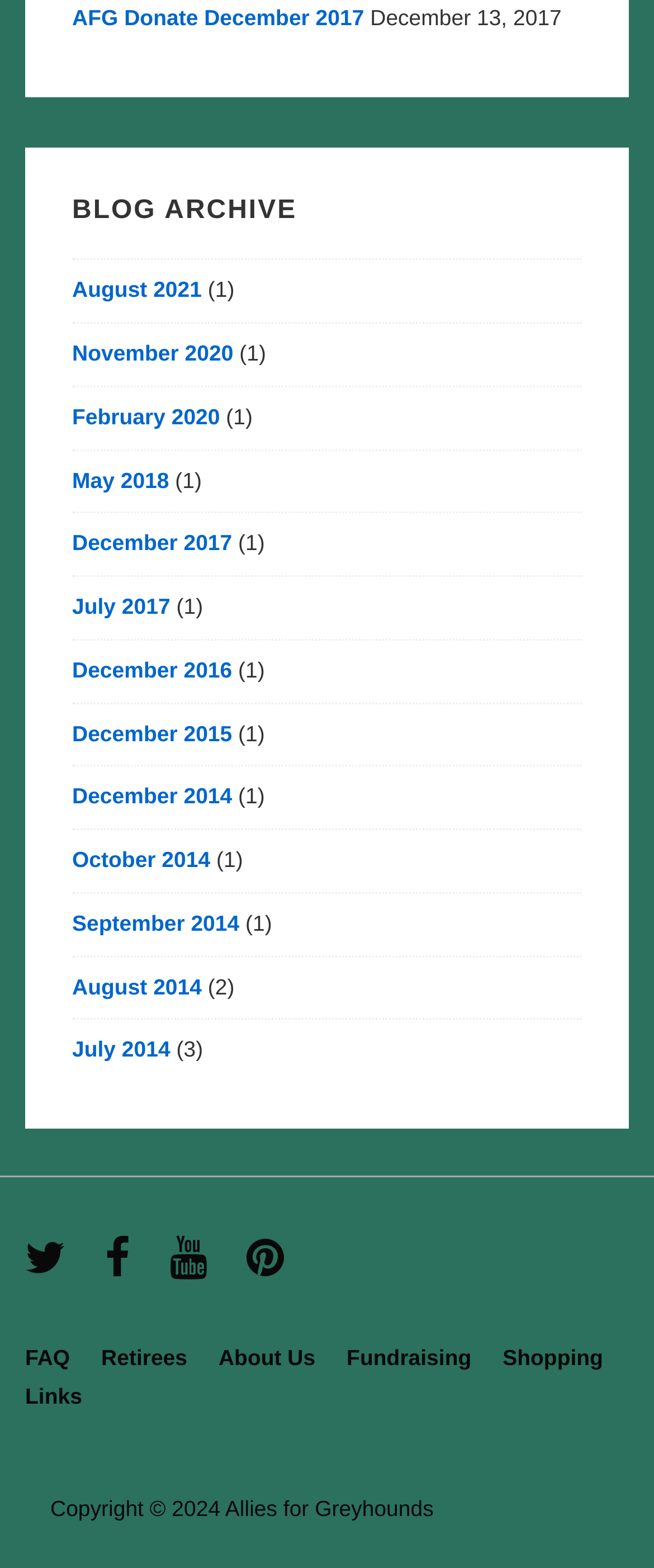For the element described, predict the bounding box coordinates as (top-left x, top-left y, bottom-right x, bottom-right y). All values should be between 0 and 1. Element description: About Us

[0.334, 0.858, 0.482, 0.874]